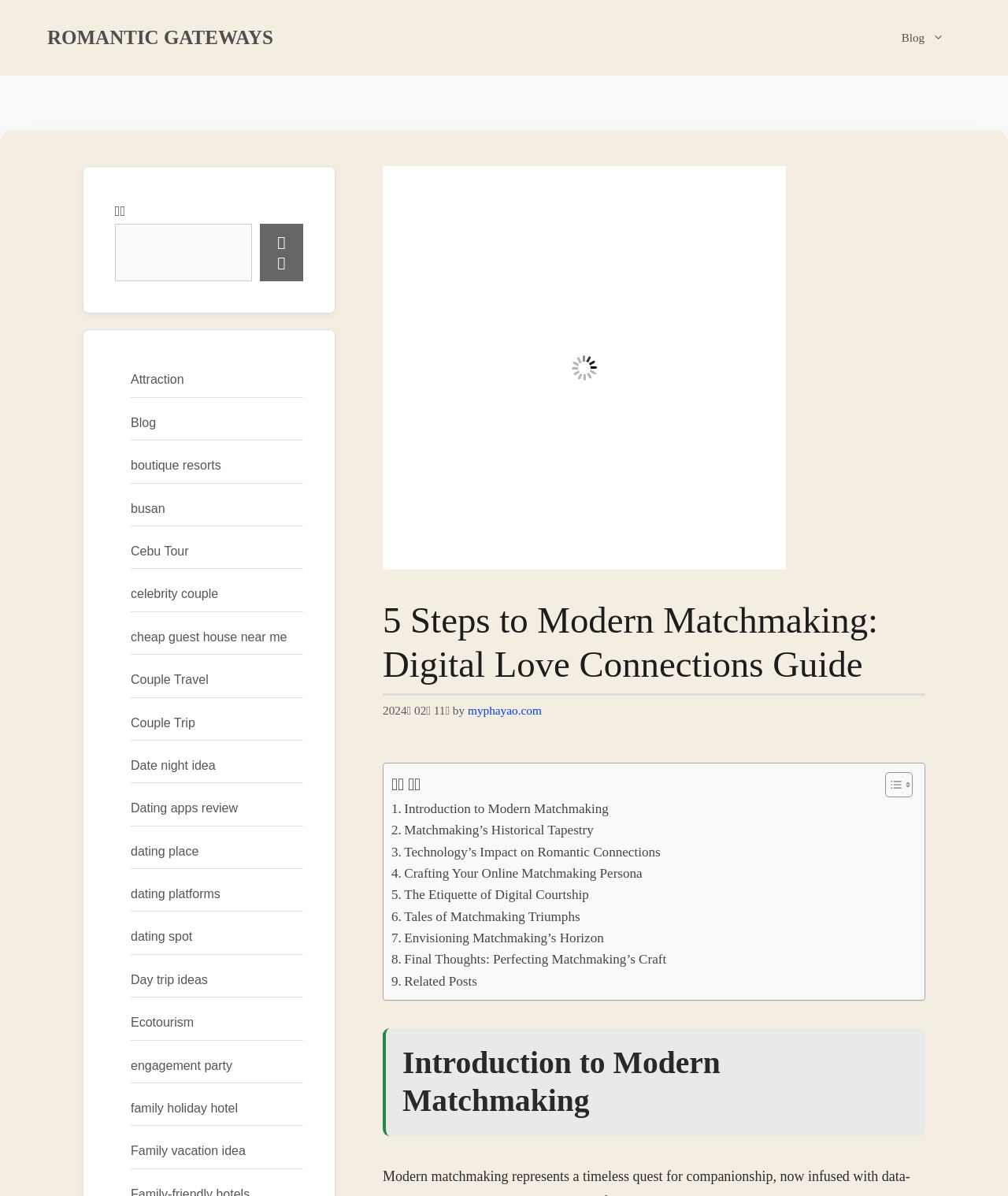Pinpoint the bounding box coordinates of the element that must be clicked to accomplish the following instruction: "Search for something". The coordinates should be in the format of four float numbers between 0 and 1, i.e., [left, top, right, bottom].

[0.114, 0.187, 0.25, 0.235]